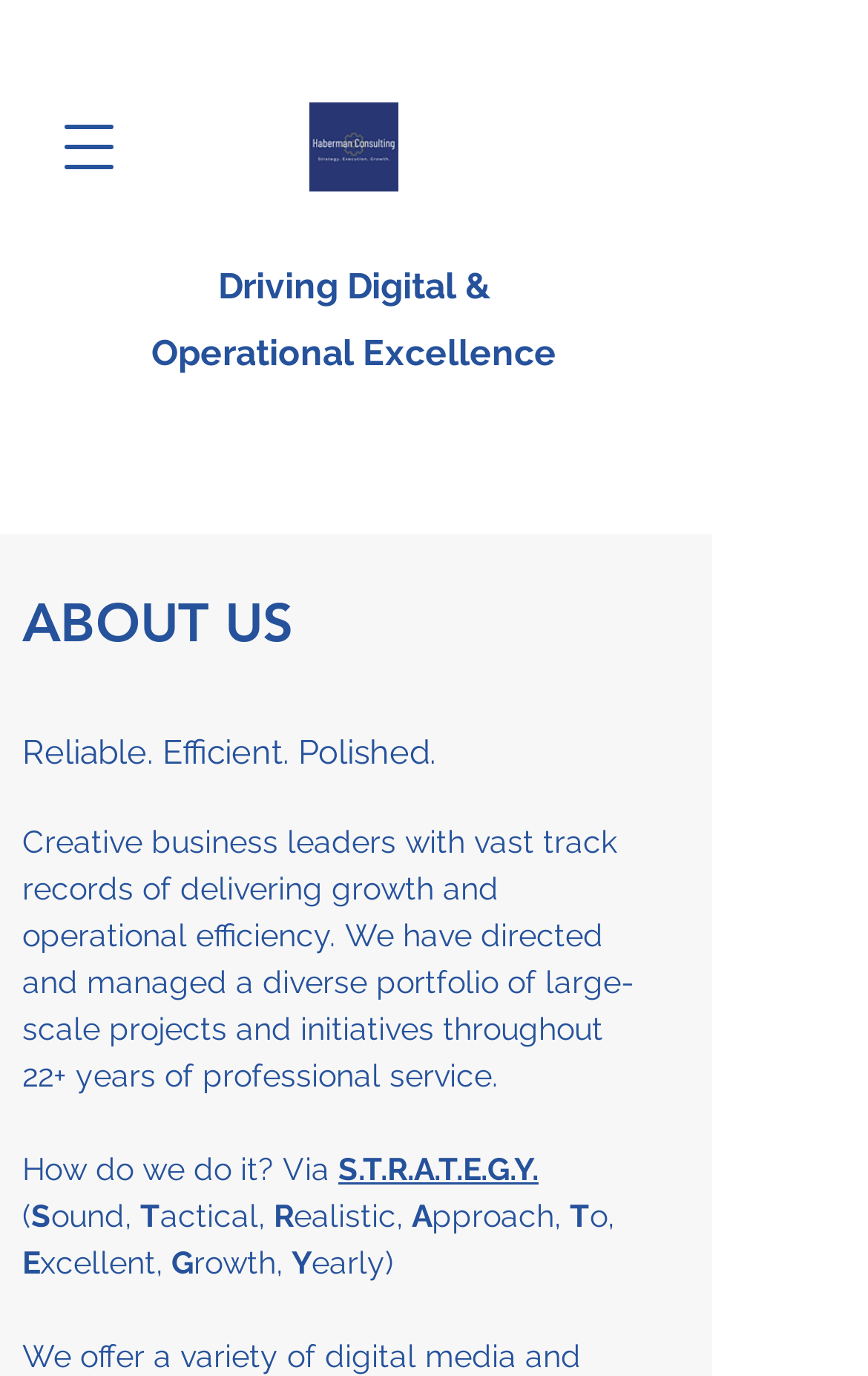What is the name of the image file on the webpage?
Based on the visual details in the image, please answer the question thoroughly.

The name of the image file is mentioned in the link element 'Original.png' which is located above the 'Driving Digital &' static text element.